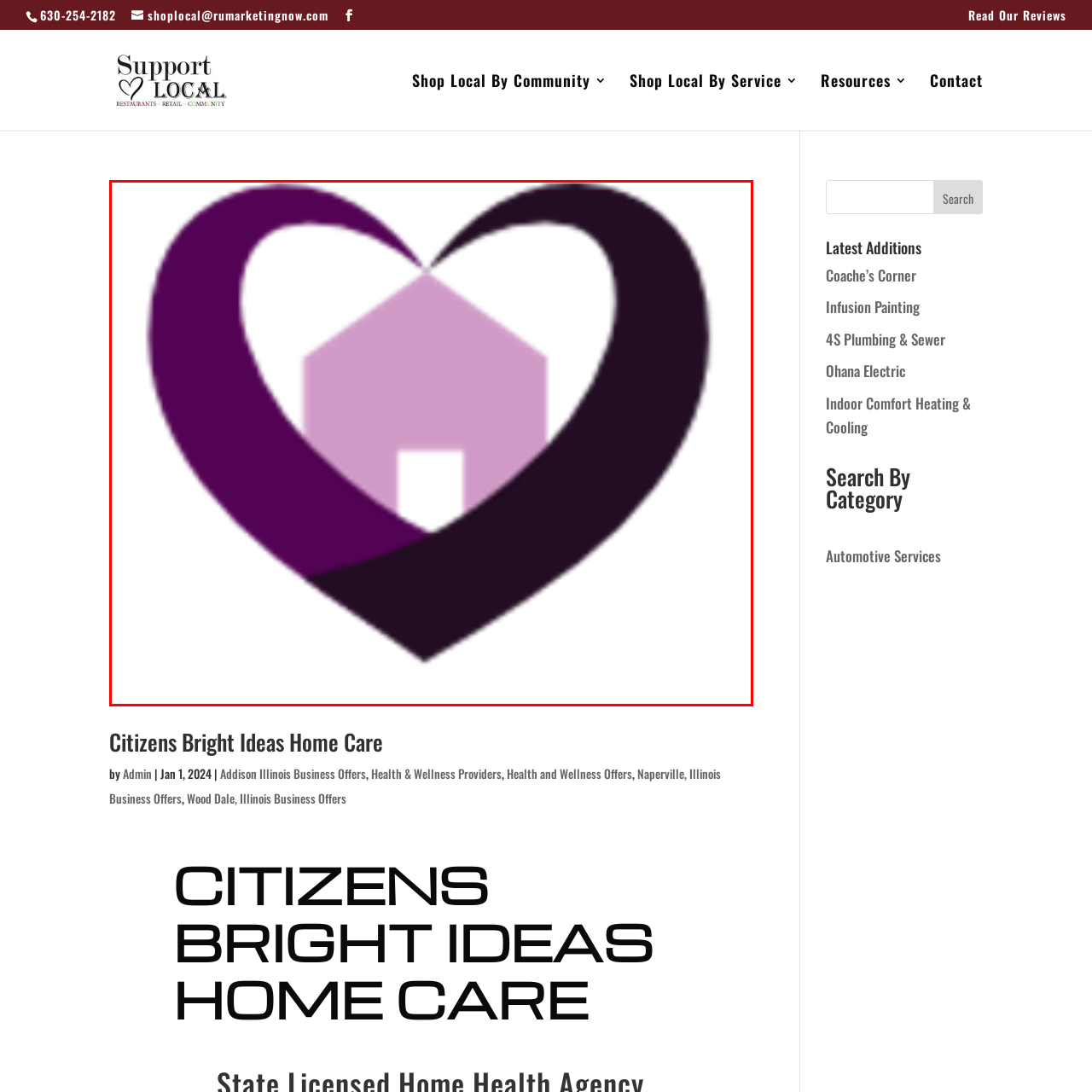What color is the house?
Please analyze the image within the red bounding box and provide a comprehensive answer based on the visual information.

The house, colored in a soft pink, represents home and comfort, which is an essential aspect of the company's mission to provide loving, community-focused care to individuals in their own homes.